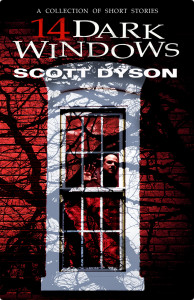Provide a comprehensive description of the image.

This captivating book cover showcases "14 Dark Windows," a collection of short stories by Scott Dyson. The artwork features a haunting scene of a figure peering out from behind a window, surrounded by ominous, dark tree branches that cast eerie shadows against the backdrop of an unsettling red wall. The title, prominently displayed at the top in stark white lettering, contrasts sharply with the intense colors of the background, drawing the viewer’s attention. The author’s name is featured in bold letters below the title, asserting his presence in the world of dark literature. This collection promises a thrilling exploration of themes that linger in the shadows, making it an intriguing addition for fans of suspense and horror.